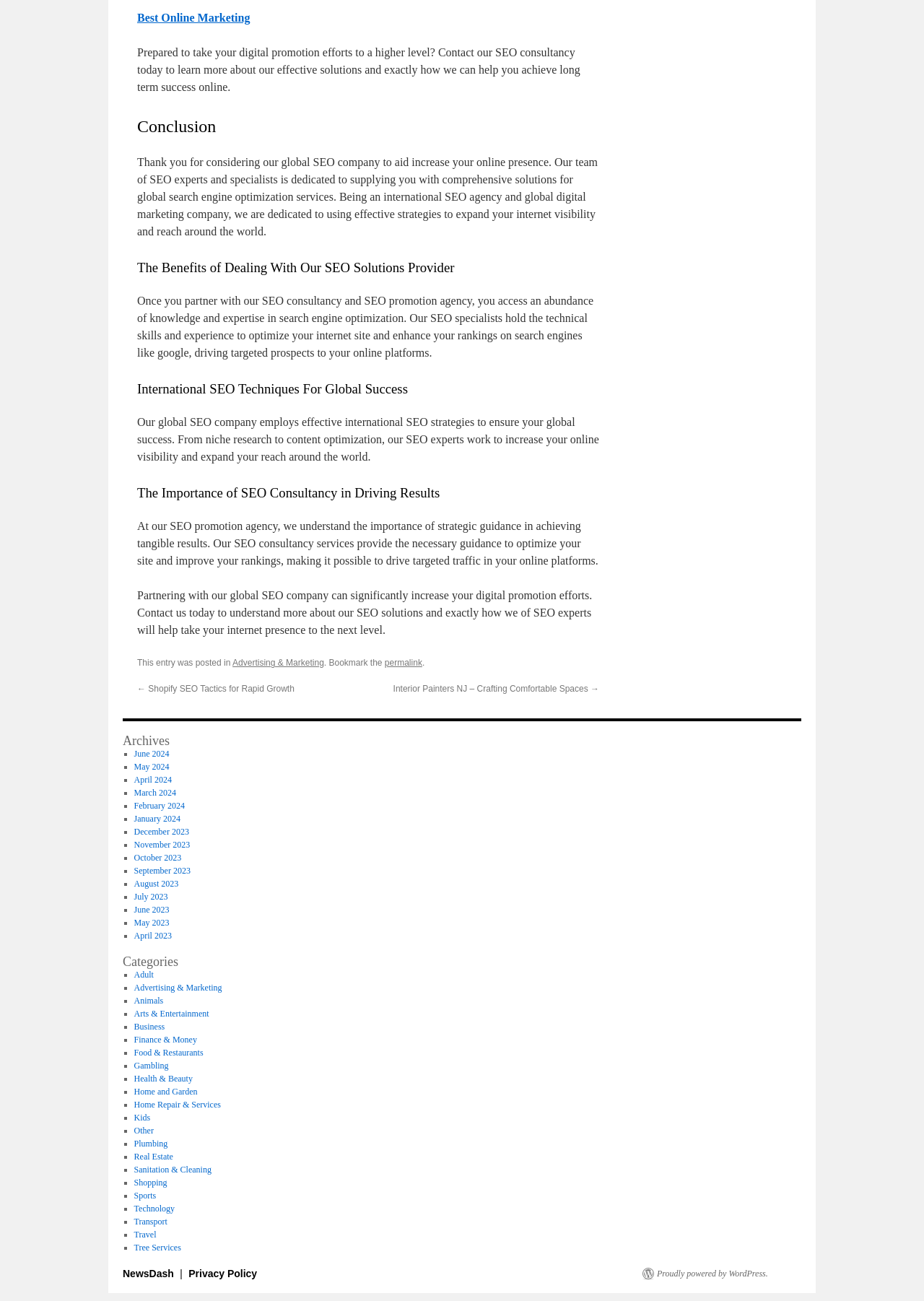Please specify the bounding box coordinates for the clickable region that will help you carry out the instruction: "Read more about 'The Benefits of Dealing With Our SEO Solutions Provider'".

[0.148, 0.198, 0.648, 0.214]